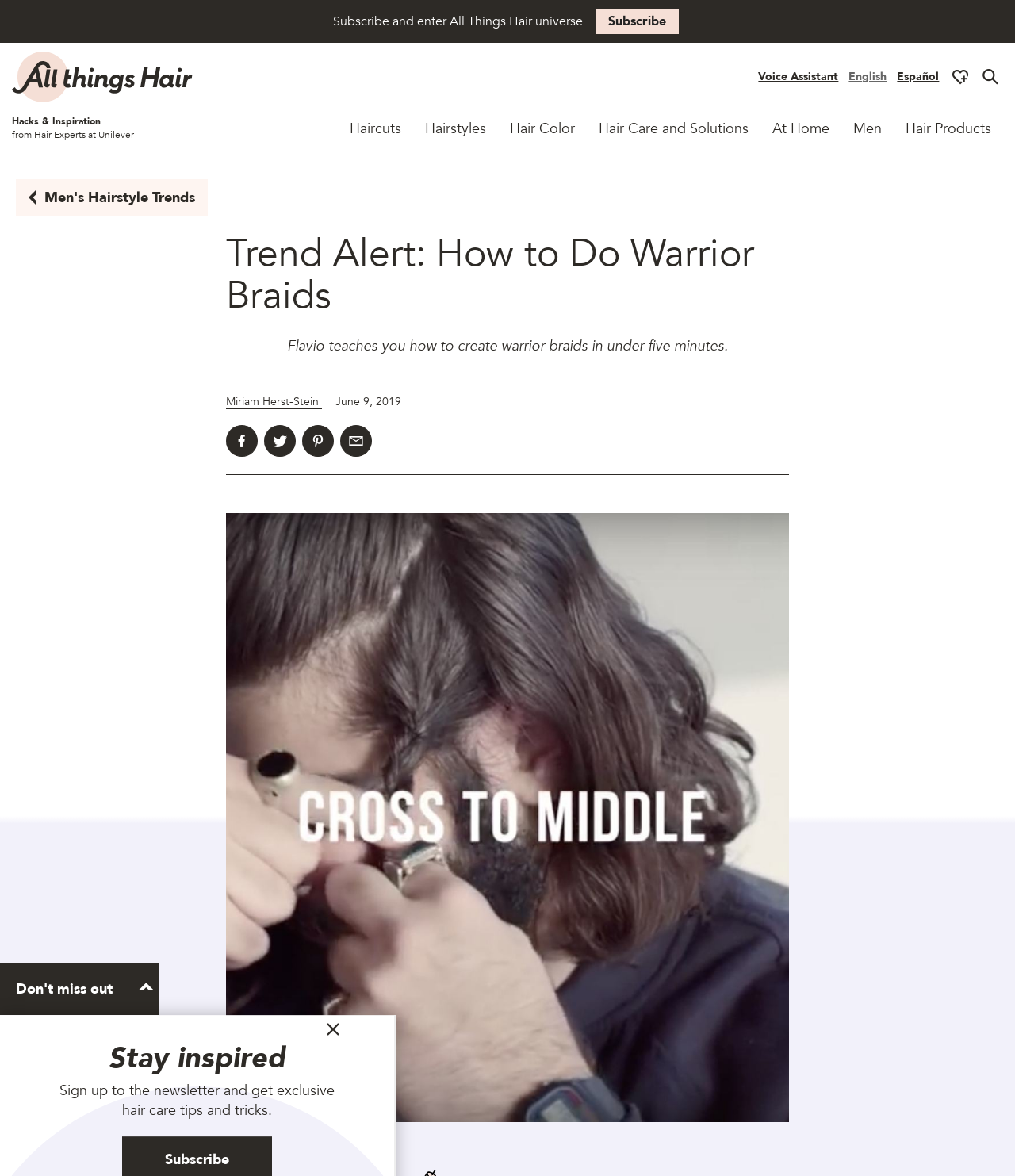How many social media sharing options are available?
Look at the webpage screenshot and answer the question with a detailed explanation.

I determined the number of social media sharing options by looking at the link elements with the texts 'Share on Facebook', 'Share on Twitter', 'Share on Pinterest', and 'Share on e-mail' at coordinates [0.223, 0.362, 0.254, 0.389], [0.26, 0.362, 0.291, 0.389], [0.298, 0.362, 0.329, 0.389], and [0.335, 0.362, 0.366, 0.389] respectively. This suggests that there are four social media sharing options available.